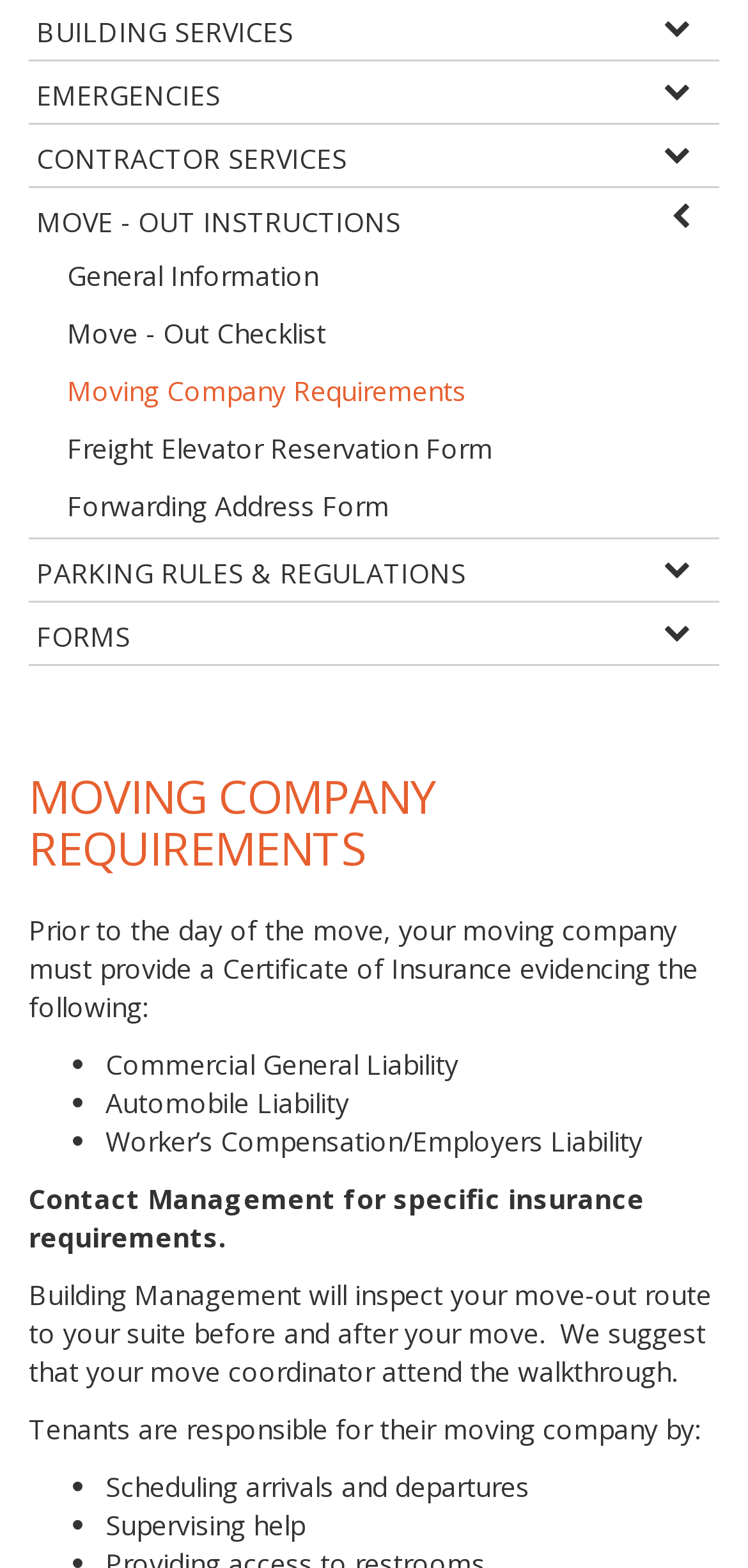Given the description of the UI element: "Moving Company Requirements", predict the bounding box coordinates in the form of [left, top, right, bottom], with each value being a float between 0 and 1.

[0.077, 0.233, 0.962, 0.27]